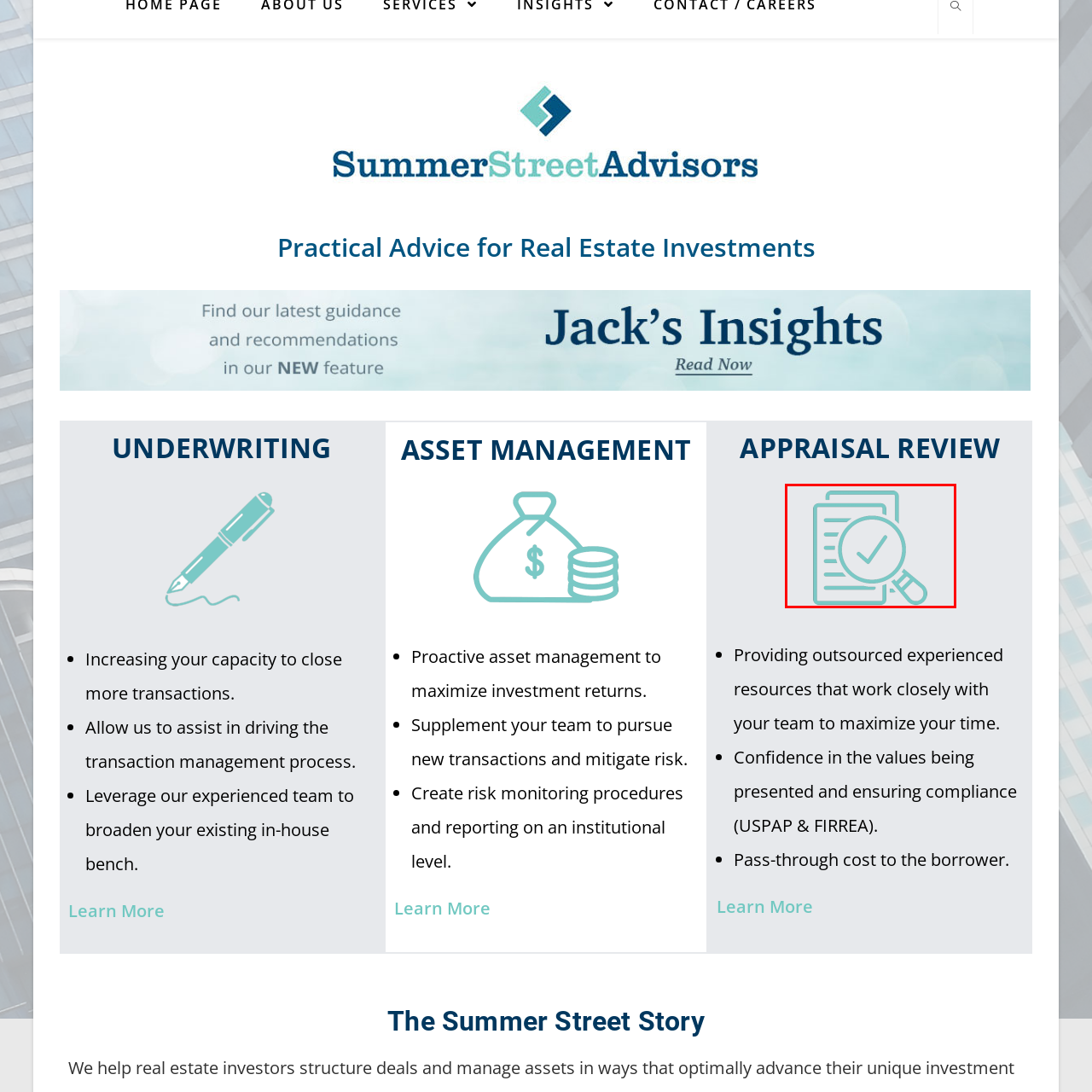What is the design aesthetic of the graphic representation?
Review the content shown inside the red bounding box in the image and offer a detailed answer to the question, supported by the visual evidence.

The overall design of the graphic representation utilizes a clean and modern aesthetic, which aligns with the company's professional approach to real estate investments and appraisal review services.